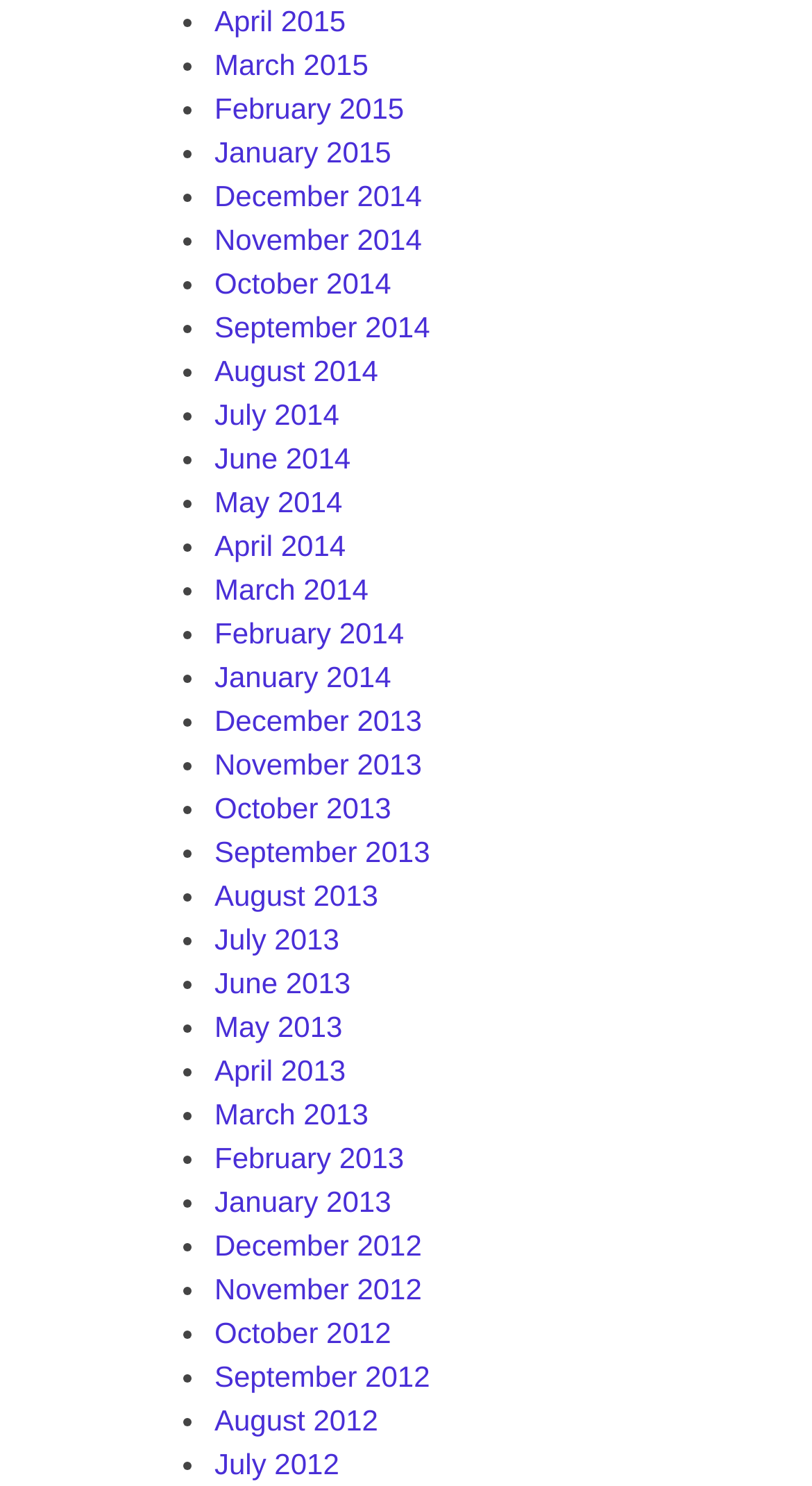Determine the bounding box coordinates for the clickable element to execute this instruction: "View July 2012". Provide the coordinates as four float numbers between 0 and 1, i.e., [left, top, right, bottom].

[0.264, 0.974, 0.418, 0.996]